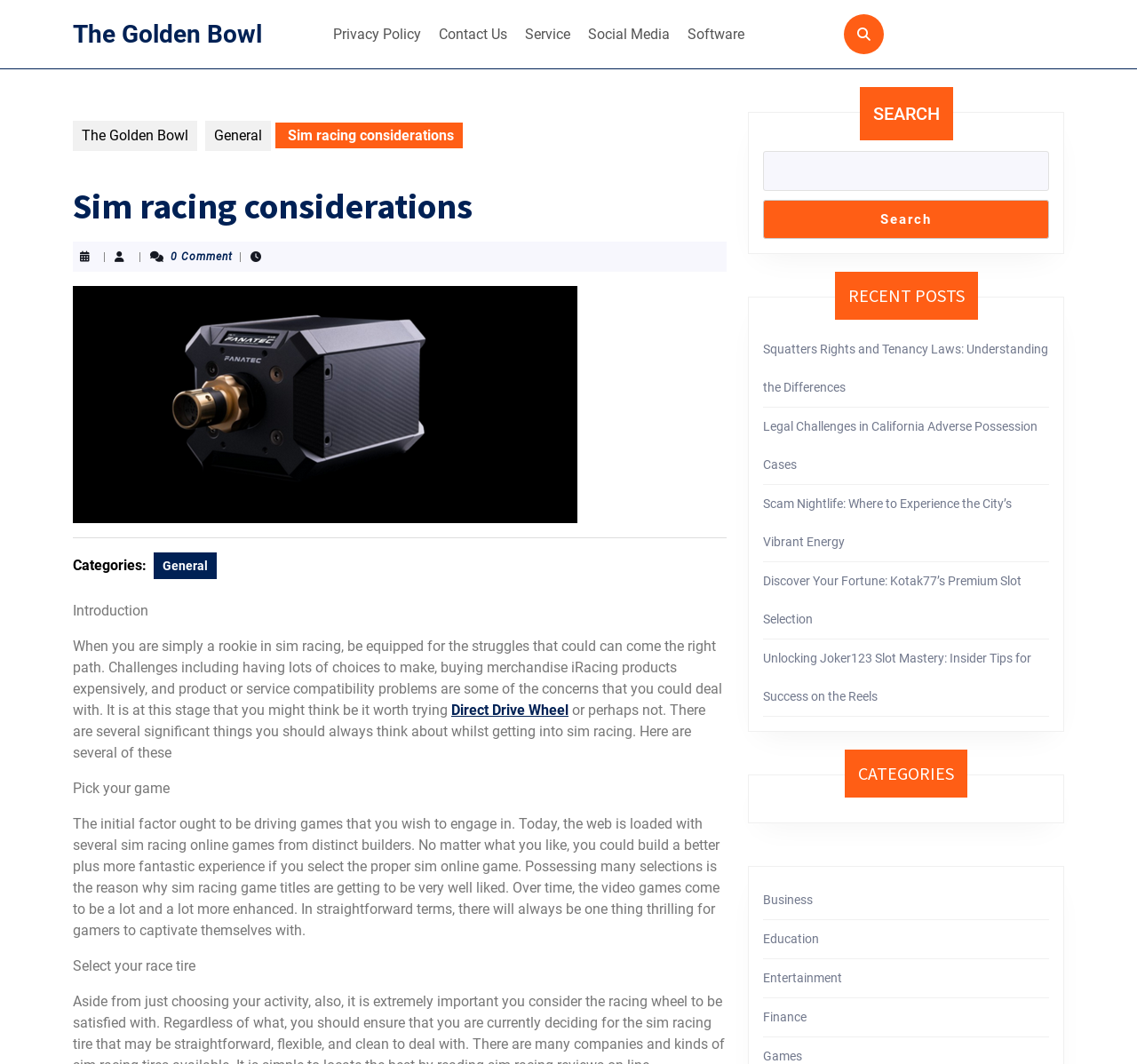Please indicate the bounding box coordinates of the element's region to be clicked to achieve the instruction: "Read the 'Sim racing considerations' post". Provide the coordinates as four float numbers between 0 and 1, i.e., [left, top, right, bottom].

[0.064, 0.174, 0.639, 0.214]